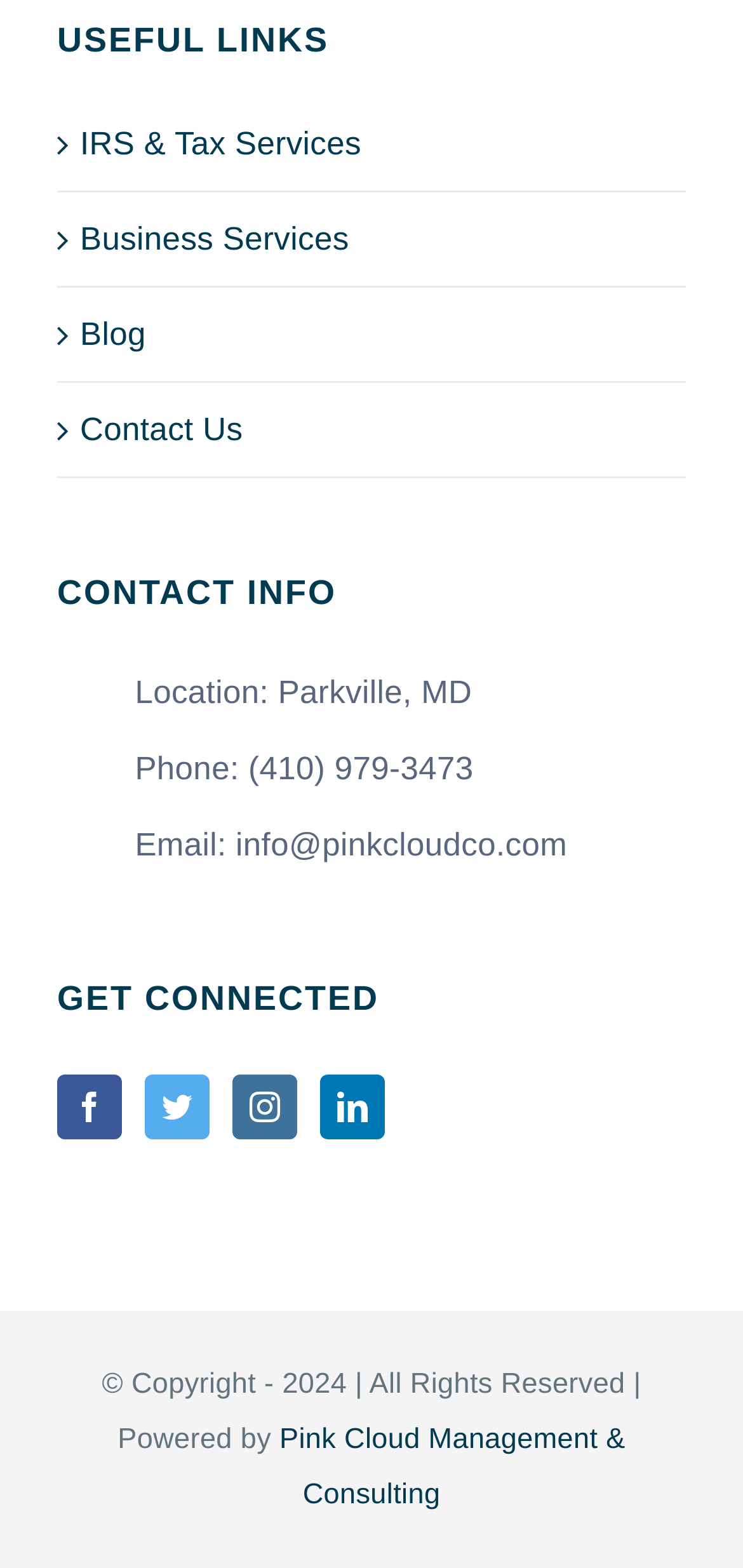With reference to the screenshot, provide a detailed response to the question below:
What is the name of the company that powered the website?

The answer can be found at the bottom of the webpage, where it is stated as 'Powered by Pink Cloud Management & Consulting'.